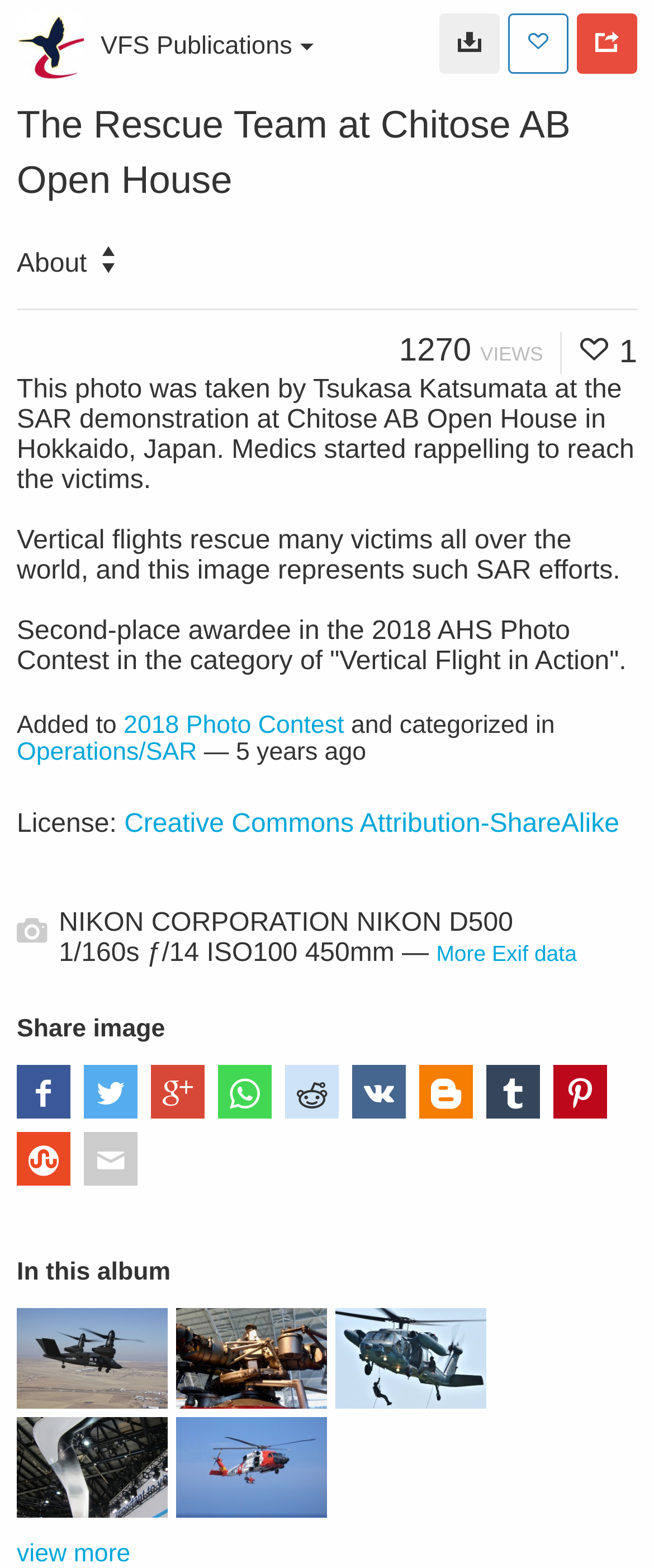Bounding box coordinates should be provided in the format (top-left x, top-left y, bottom-right x, bottom-right y) with all values between 0 and 1. Identify the bounding box for this UI element: title="Blogger"

[0.641, 0.679, 0.723, 0.713]